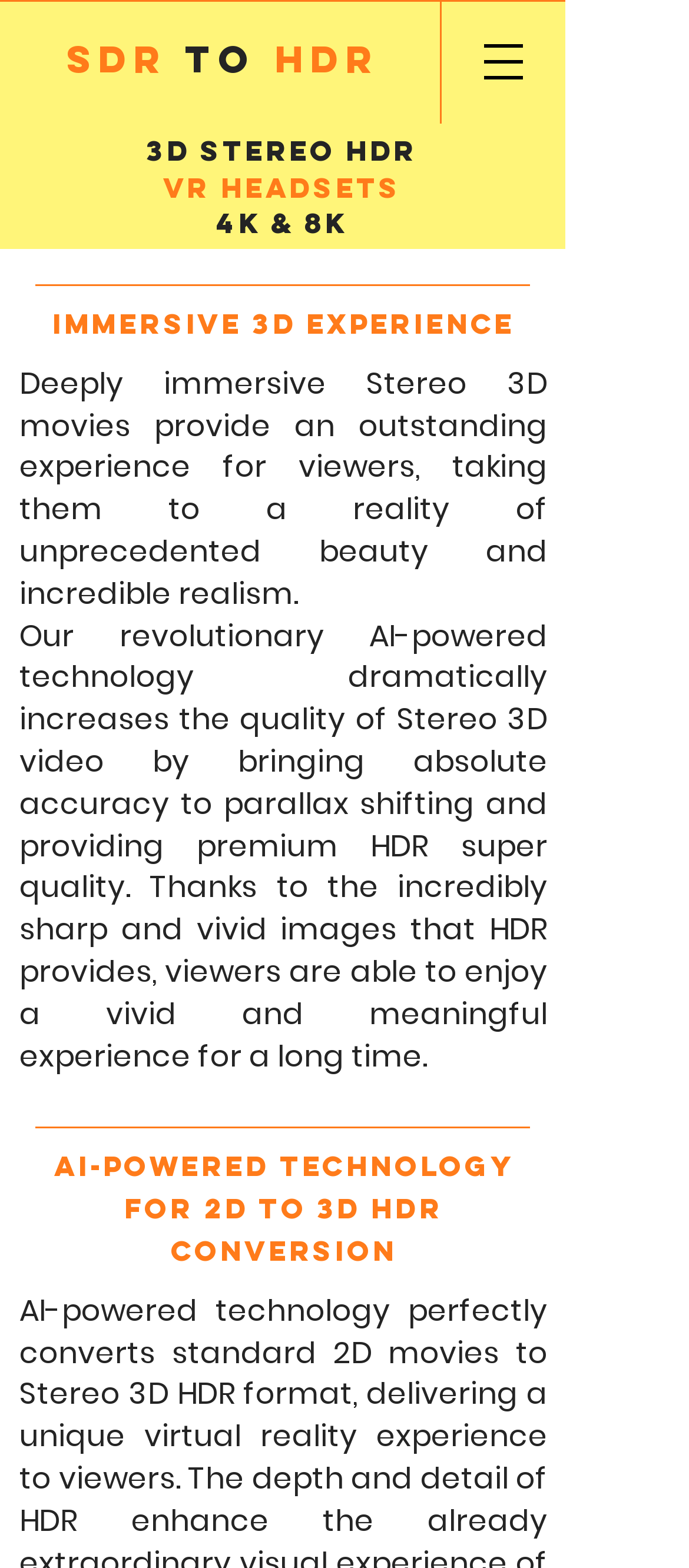What is the purpose of the AI-powered technology?
Carefully analyze the image and provide a detailed answer to the question.

According to the webpage, the AI-powered technology is used for 2D to 3D HDR conversion, which dramatically increases the quality of Stereo 3D video by bringing absolute accuracy to parallax shifting and providing premium HDR super quality.